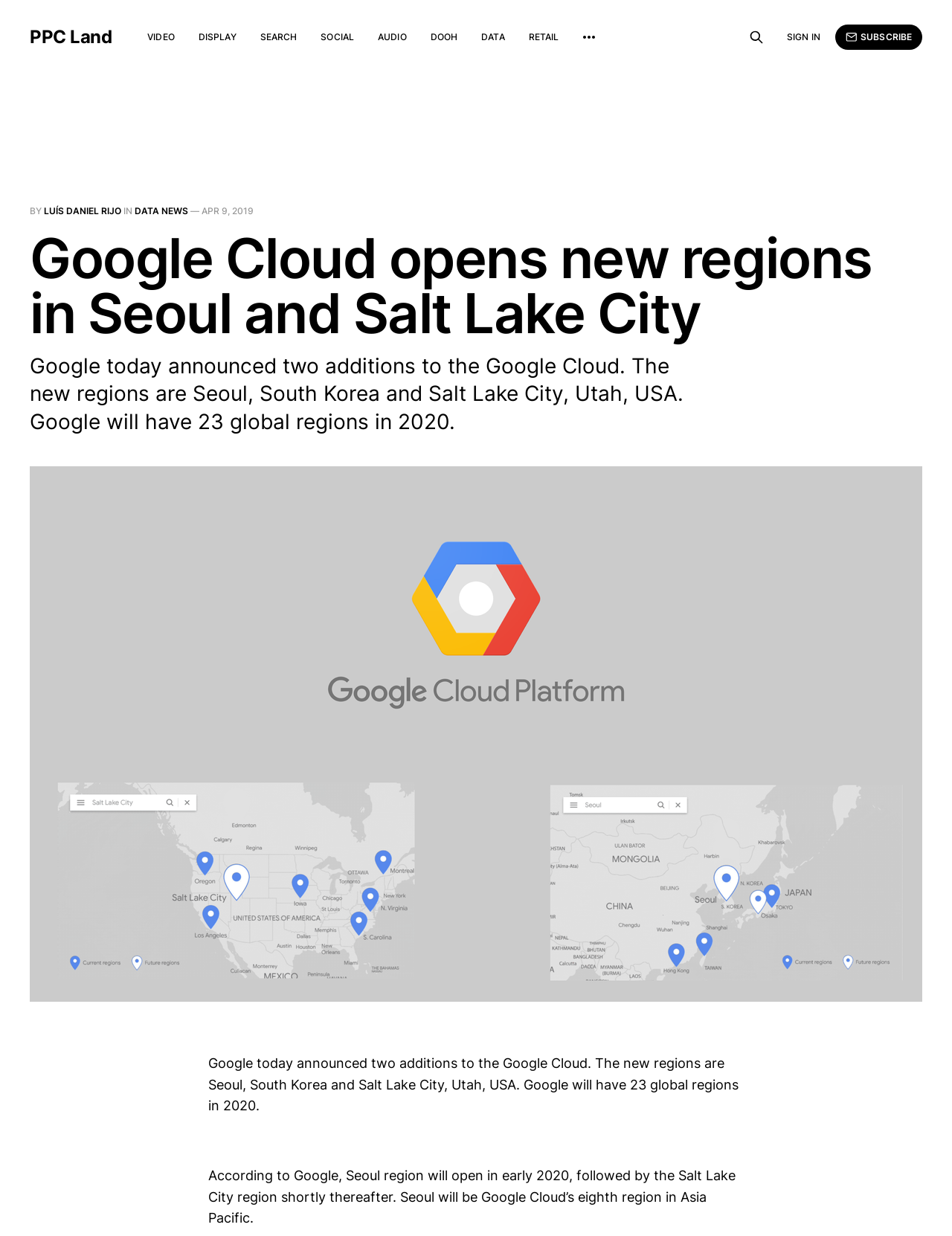Specify the bounding box coordinates for the region that must be clicked to perform the given instruction: "Click on the 'PPC Land' link".

[0.031, 0.023, 0.117, 0.037]